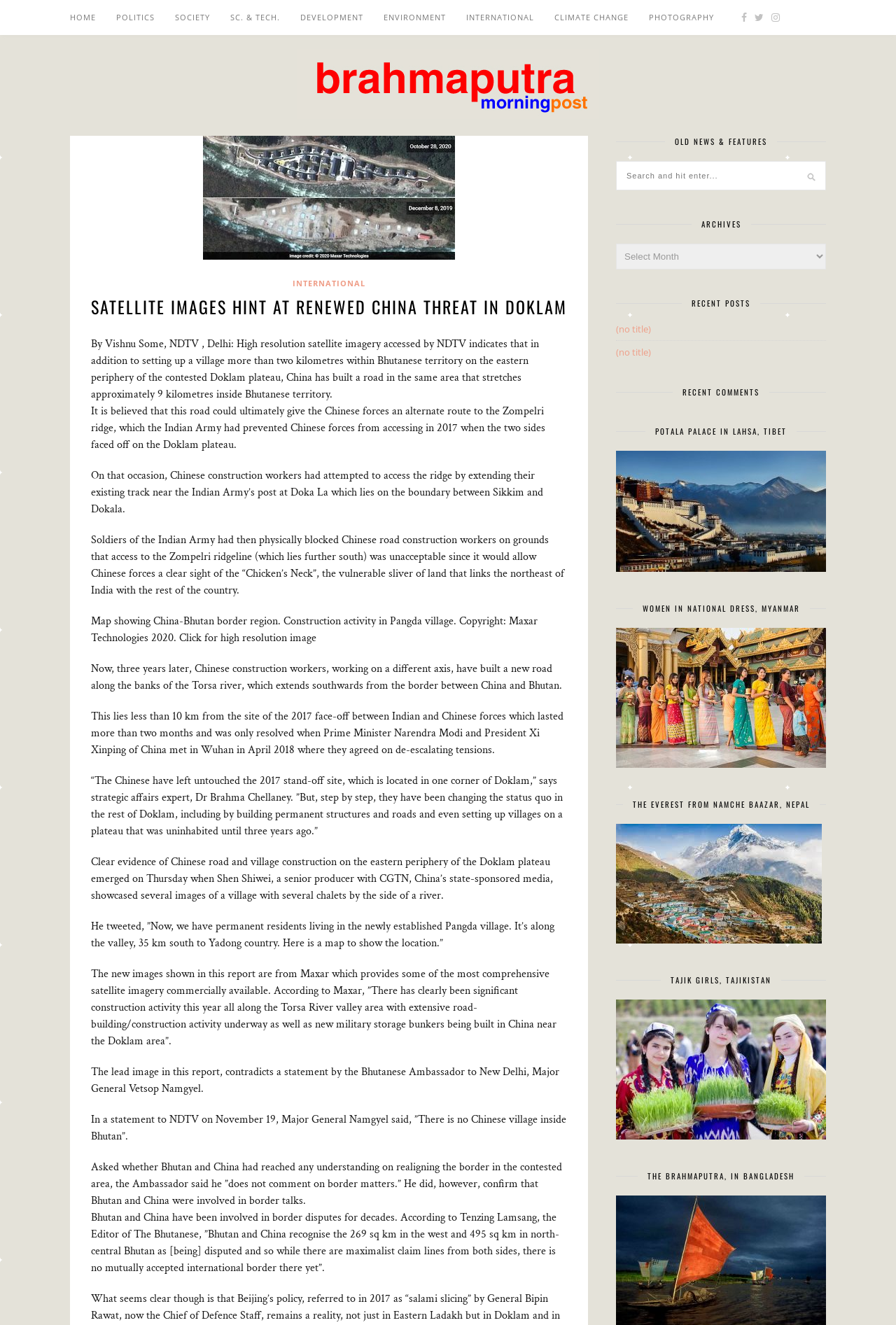Analyze the image and give a detailed response to the question:
What is the name of the river mentioned in the article?

The name of the river mentioned in the article can be found in the text, which states 'Chinese construction workers, working on a different axis, have built a new road along the banks of the Torsa river'.